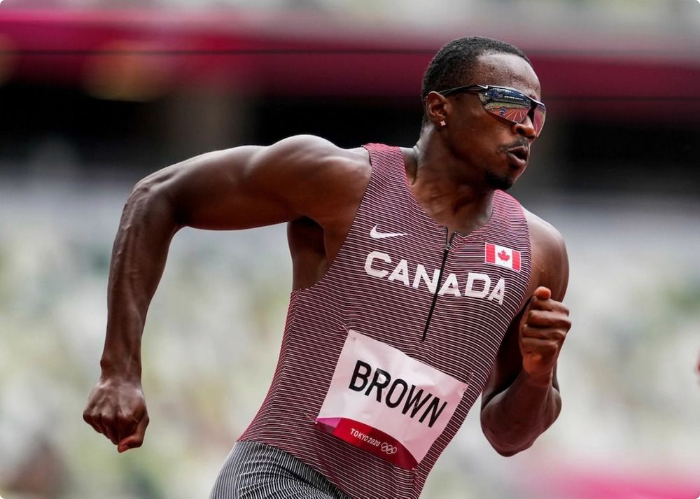Provide a thorough description of the image.

In this dynamic image, Canadian sprinter Aaron Brown is captured in action during the 200m Olympic final at the 2020 Tokyo Olympics. His fierce expression and powerful stride exemplify the determination and athleticism that characterize elite sprinting. Adorned in his distinctive team uniform, which features the iconic Canadian flag, Brown embodies the spirit of competition. He ultimately finished fifth in the final with a time of 20.20 seconds, showcasing his exceptional talent on the track. This moment is a testament to his preparation and focus leading up to the Games, as he aimed to make his mark in a highly competitive event. The vibrant backdrop hints at the excitement of the Olympic atmosphere, making this image a striking representation of athletic prowess.